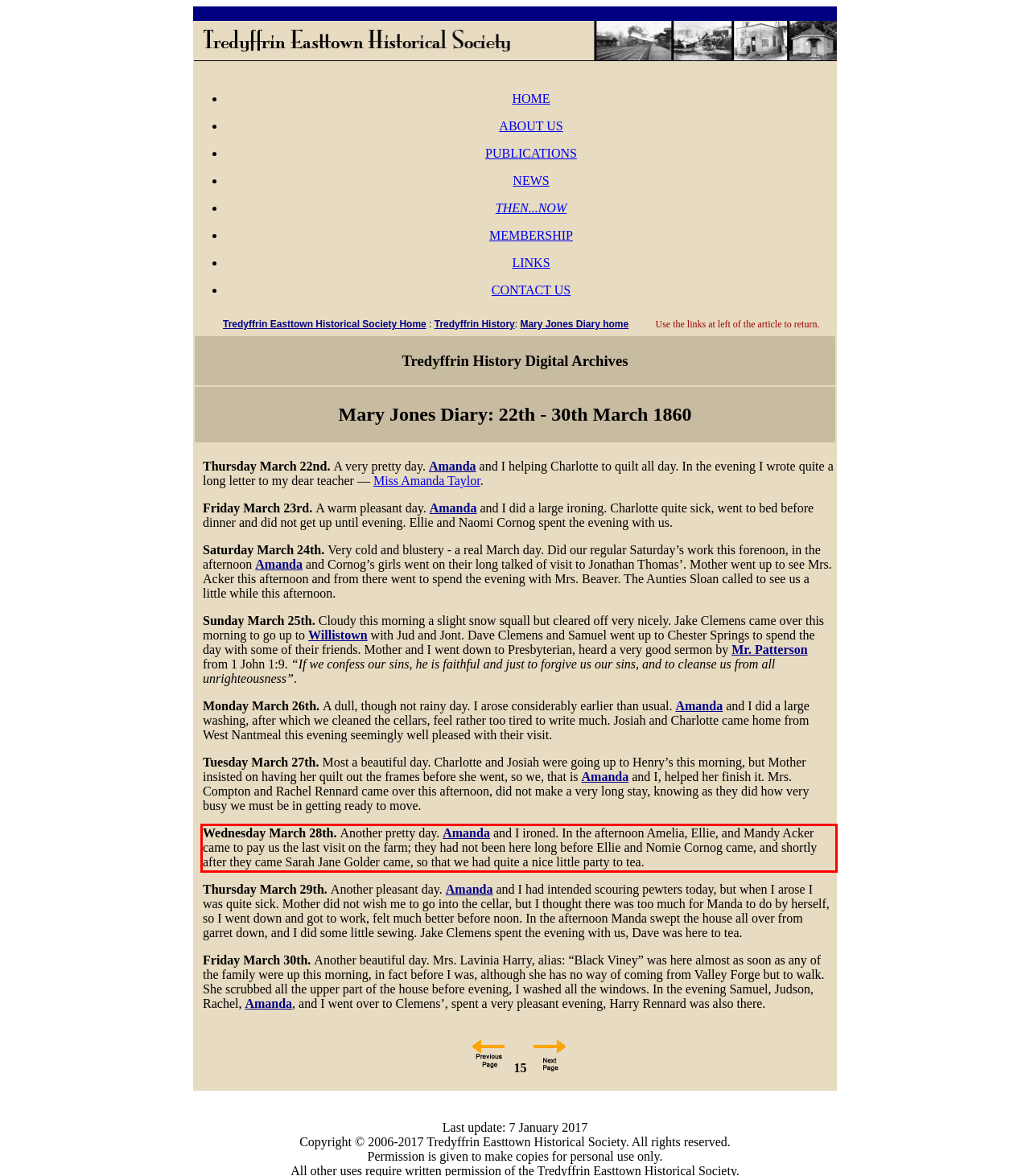From the screenshot of the webpage, locate the red bounding box and extract the text contained within that area.

Wednesday March 28th. Another pretty day. Amanda and I ironed. In the afternoon Amelia, Ellie, and Mandy Acker came to pay us the last visit on the farm; they had not been here long before Ellie and Nomie Cornog came, and shortly after they came Sarah Jane Golder came, so that we had quite a nice little party to tea.